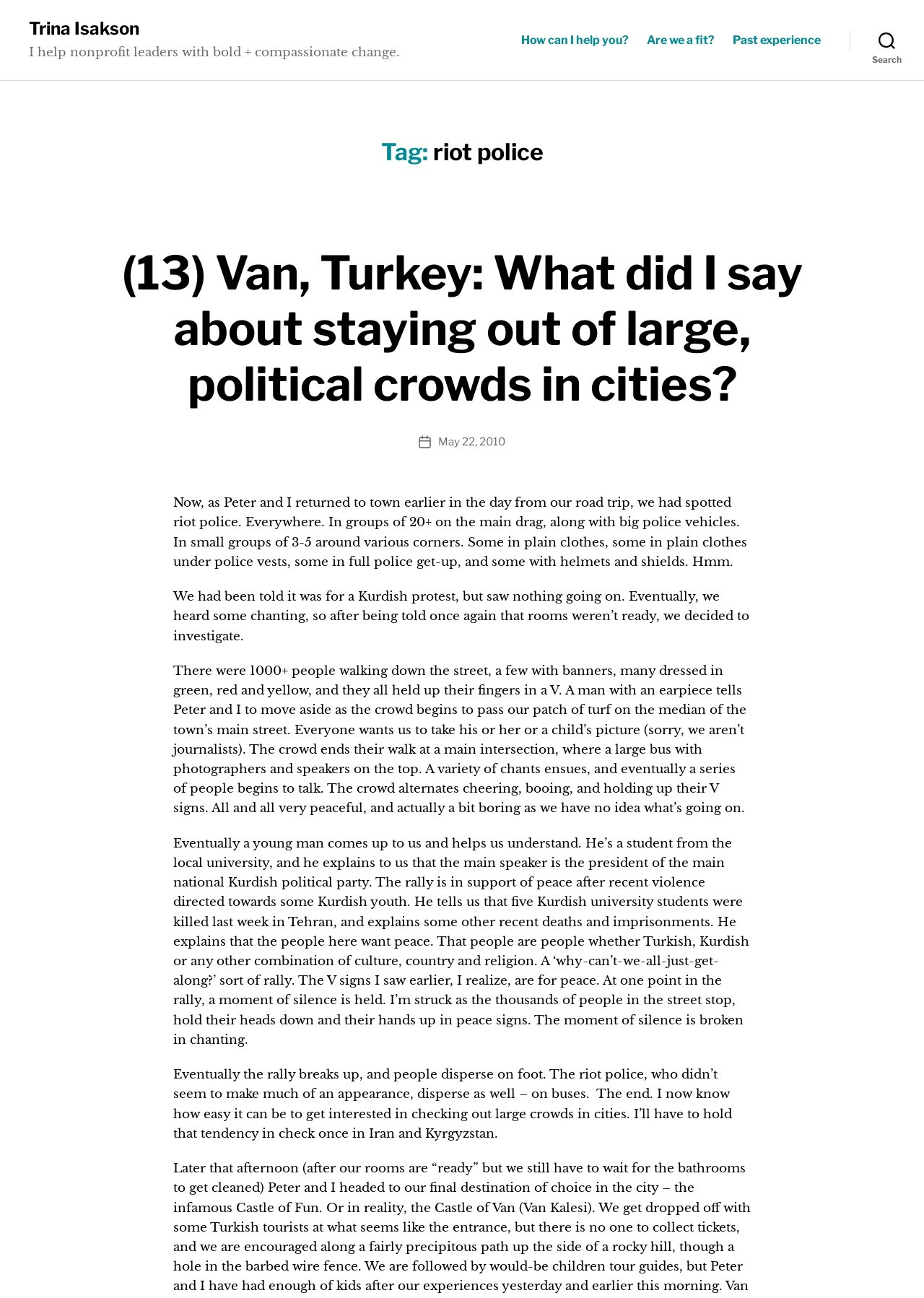What is the occupation of the person who explains the rally to the author?
Using the image as a reference, deliver a detailed and thorough answer to the question.

The person who explains the rally to the author is a student from the local university, as stated in the article.